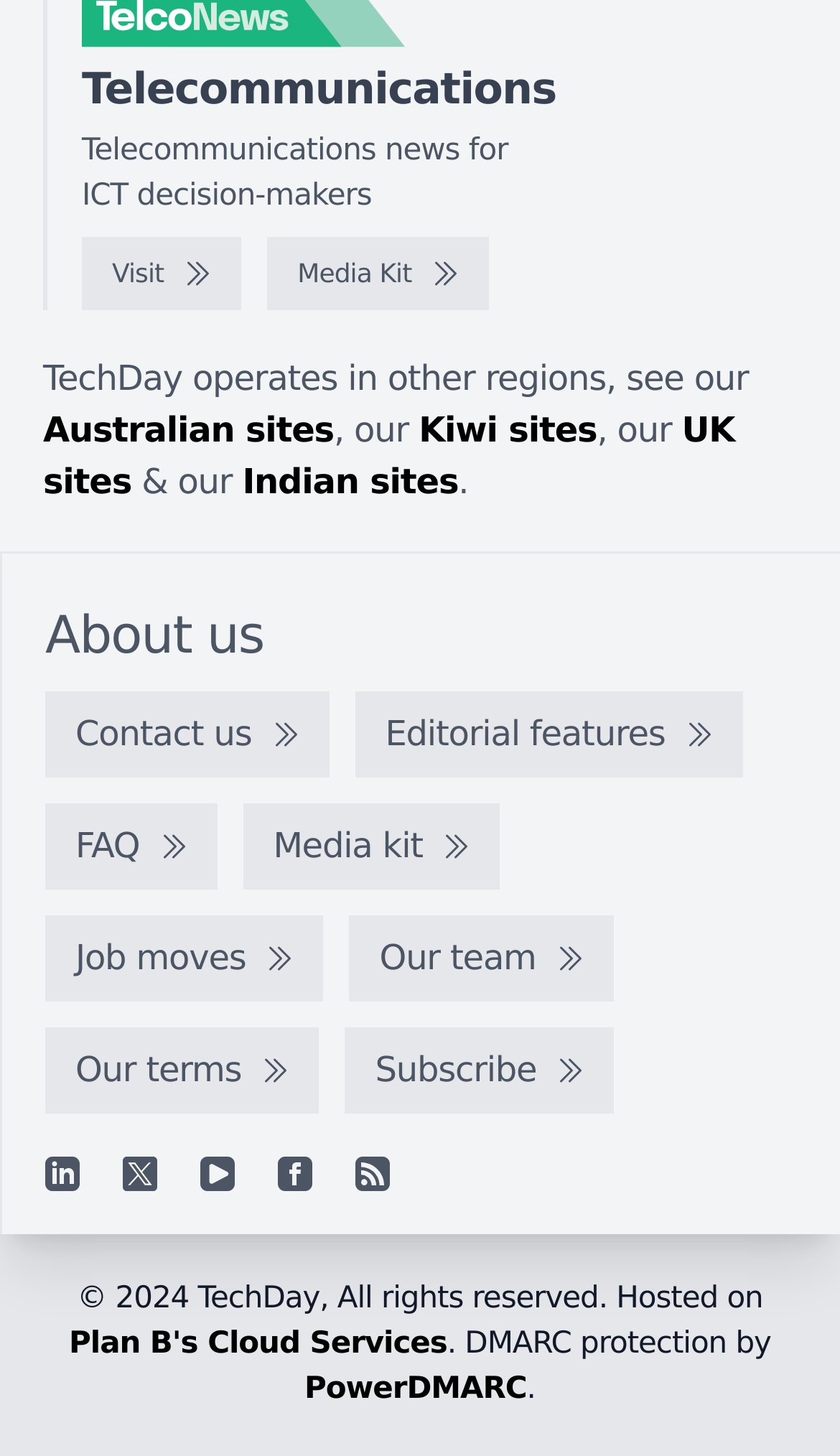Provide the bounding box coordinates of the section that needs to be clicked to accomplish the following instruction: "Subscribe to the newsletter."

[0.411, 0.706, 0.731, 0.765]